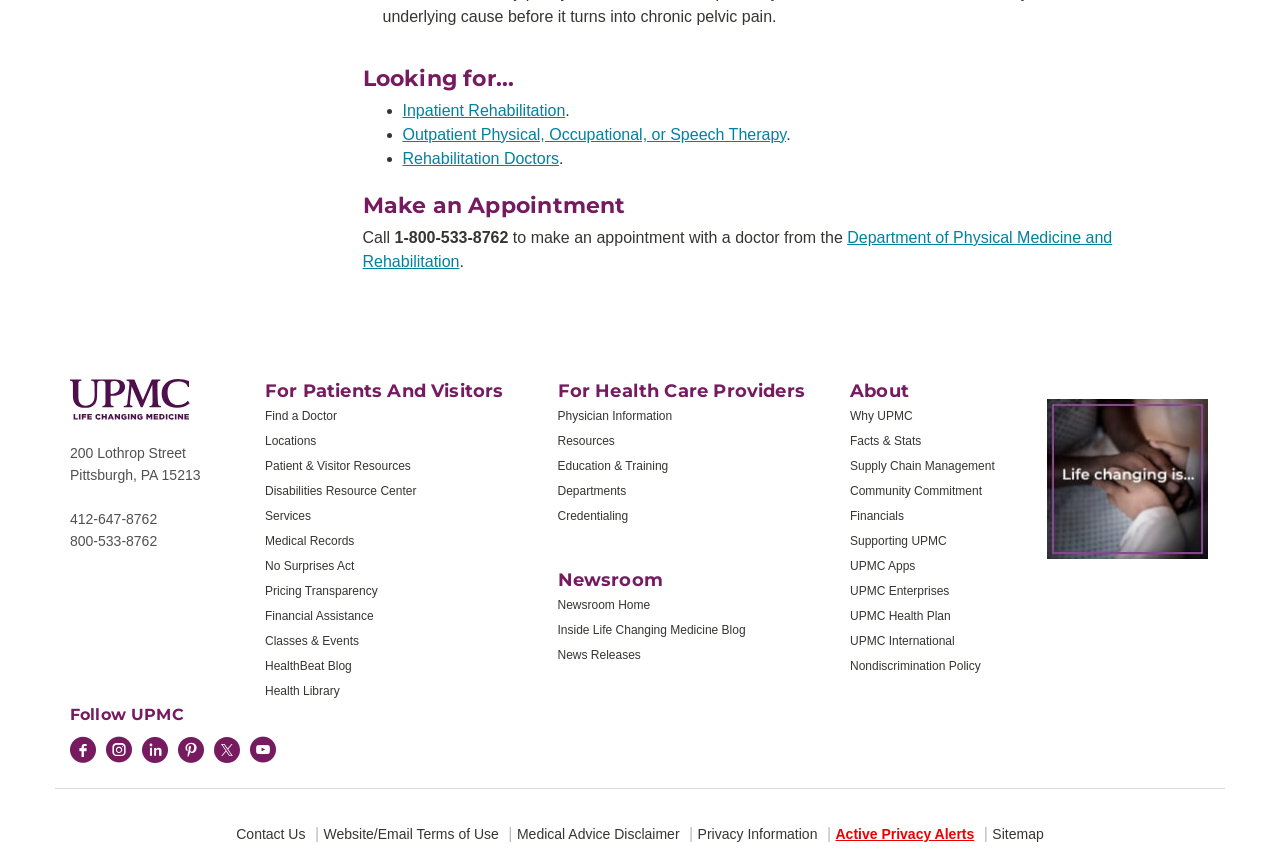What are the types of therapy offered?
Using the image as a reference, give an elaborate response to the question.

I found the types of therapy by looking at the link 'Outpatient Physical, Occupational, or Speech Therapy' under the 'Looking for...' section.